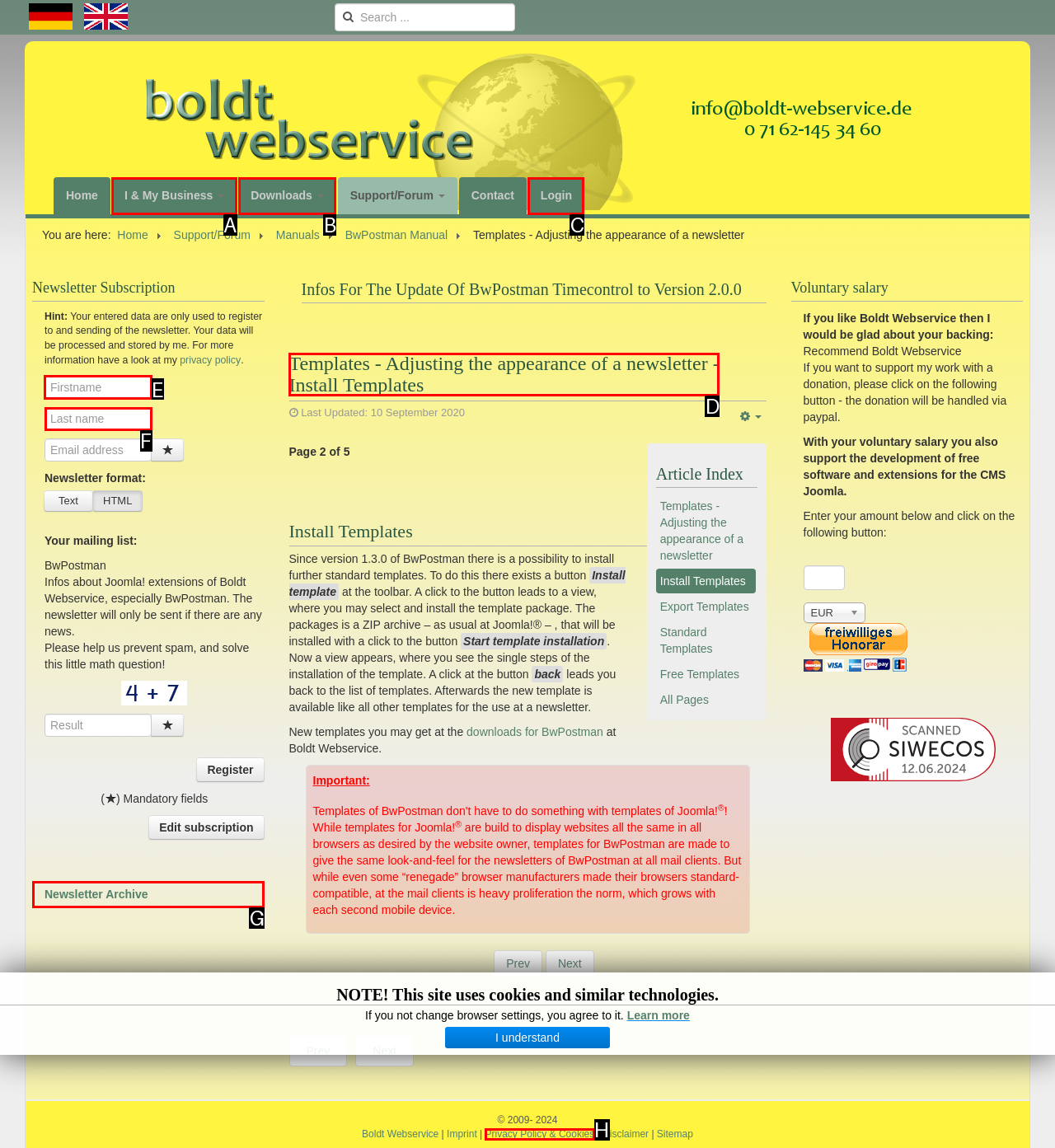Select the proper HTML element to perform the given task: Subscribe to the newsletter Answer with the corresponding letter from the provided choices.

E